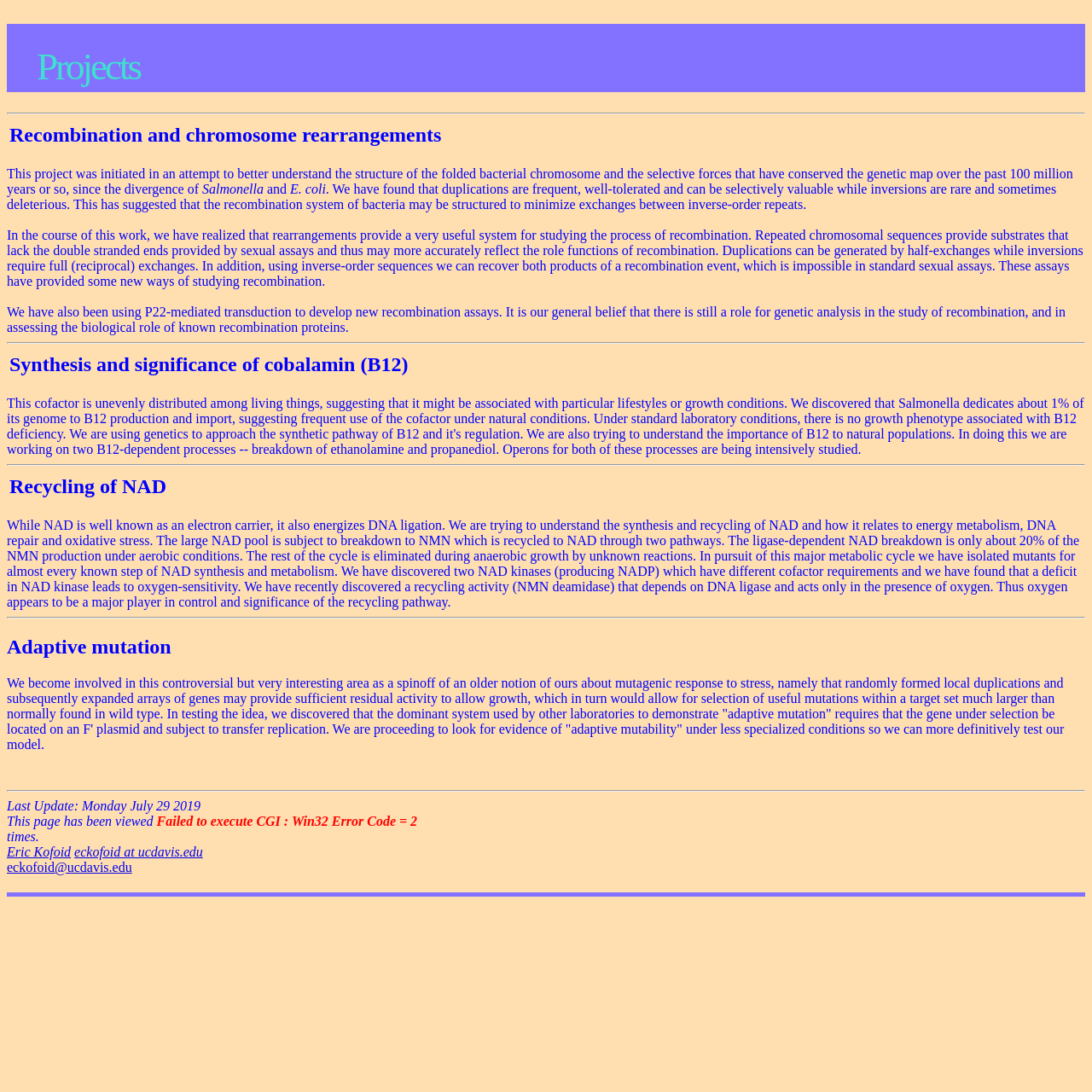Who is the contact person for this webpage?
Can you give a detailed and elaborate answer to the question?

The contact information at the bottom of the webpage includes a link to 'Eric Kofoid' and an email address 'eckofoid at ucdavis.edu'. This suggests that Eric Kofoid is the contact person for this webpage.